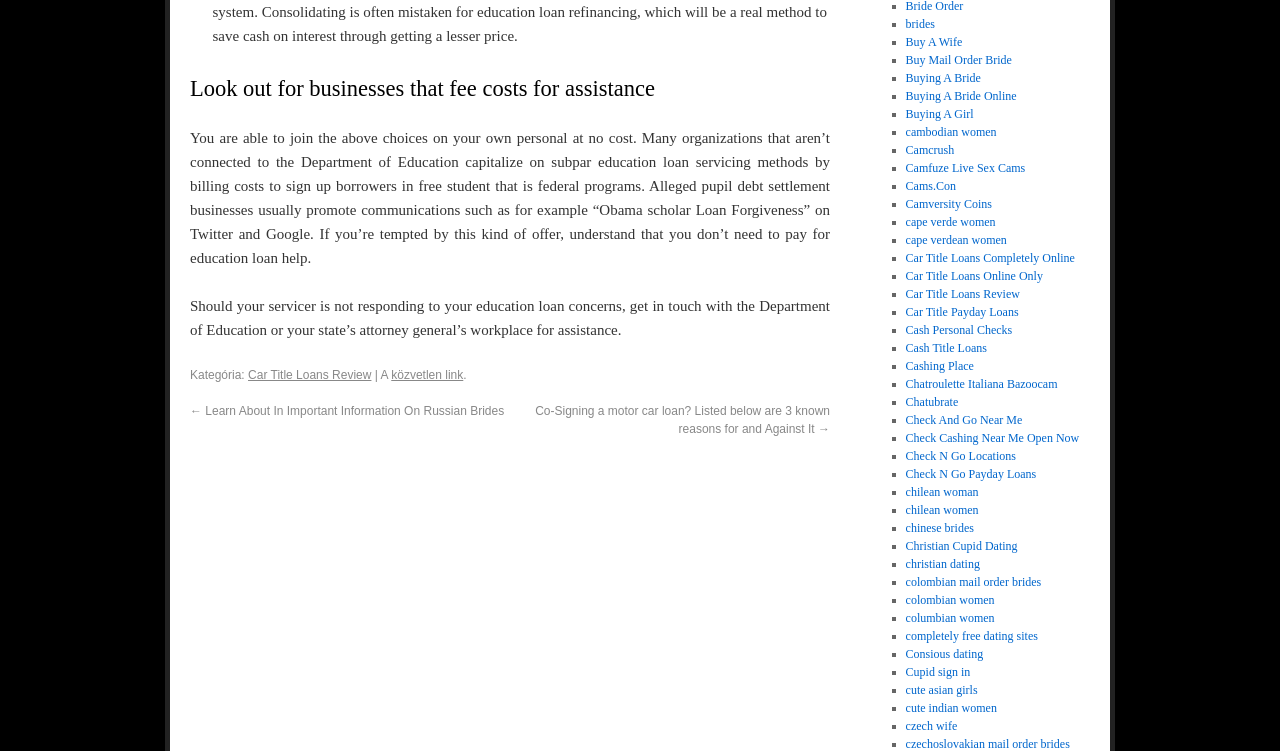Using the information in the image, give a comprehensive answer to the question: 
What are the links listed under the category section?

The category section of the webpage lists various links related to brides, such as 'brides', 'Buy A Wife', 'Buying A Bride Online', and others, as well as links related to loans, such as 'Car Title Loans Review', 'Car Title Loans Completely Online', and others.